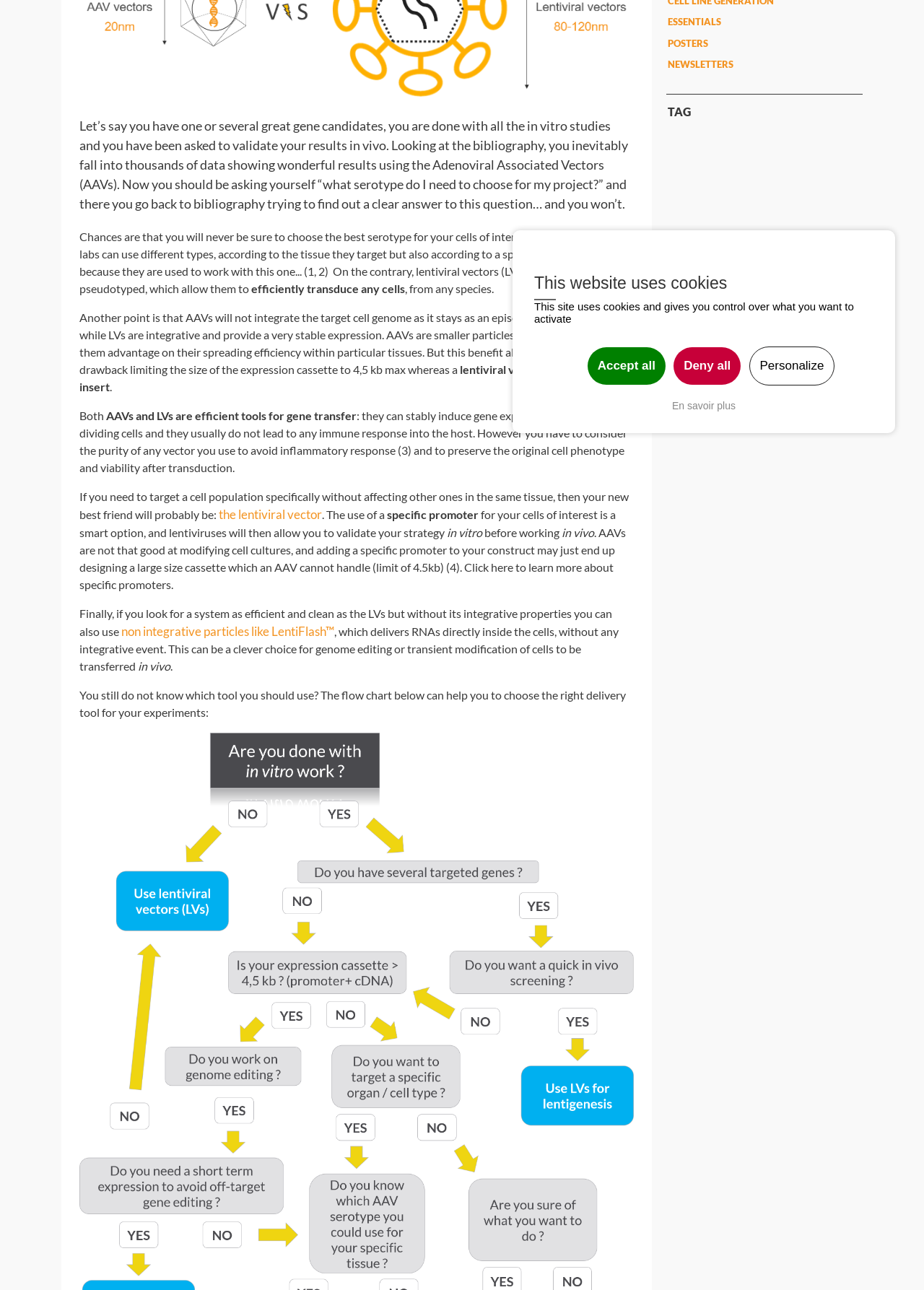Using the provided description: "cabeqqcom", find the bounding box coordinates of the corresponding UI element. The output should be four float numbers between 0 and 1, in the format [left, top, right, bottom].

None